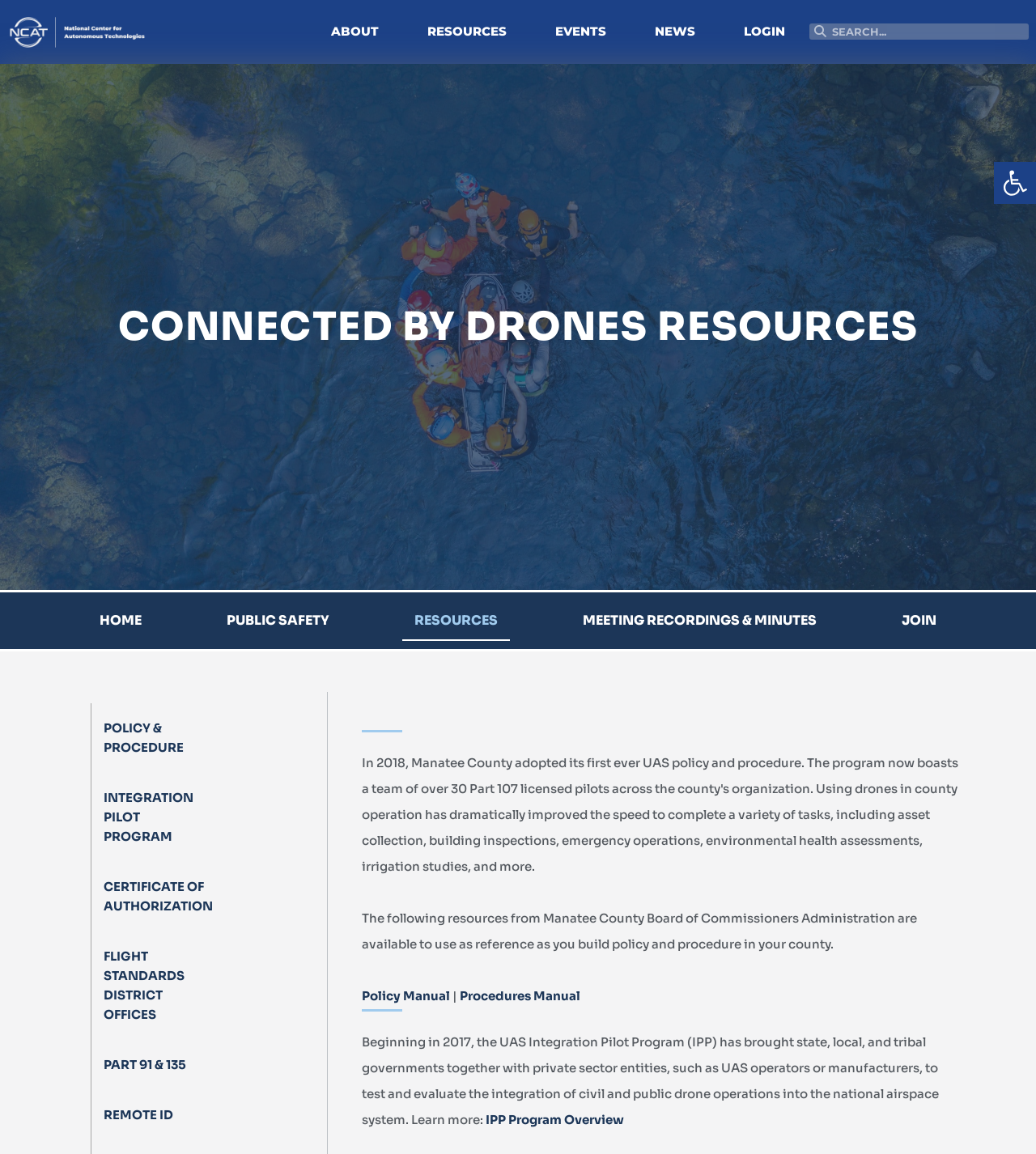Determine the bounding box coordinates of the element that should be clicked to execute the following command: "Open Accessibility Tools".

[0.959, 0.14, 1.0, 0.177]